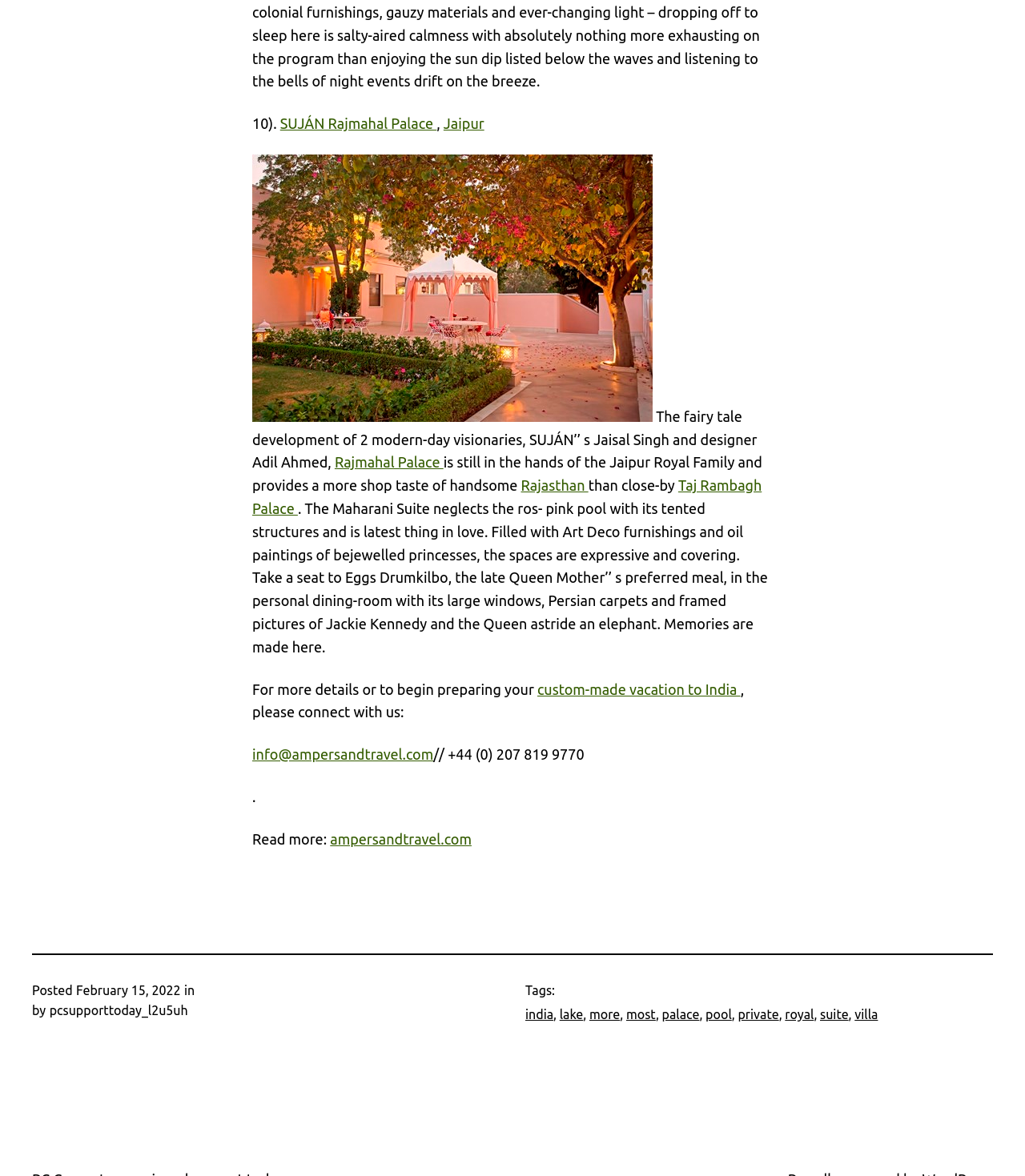What is the email address to contact for custom-made vacation to India?
Answer the question with a single word or phrase by looking at the picture.

info@ampersandtravel.com